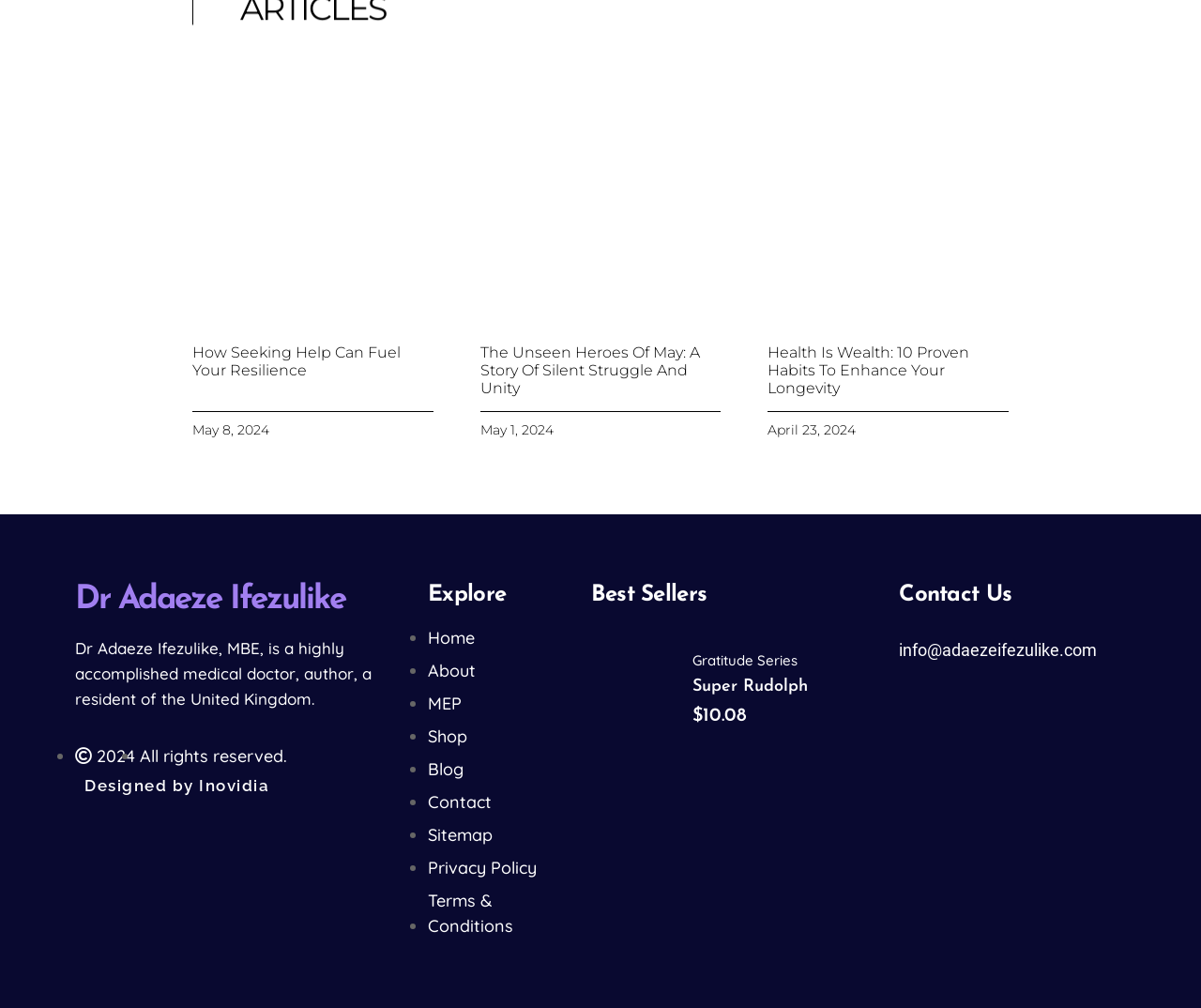Please find the bounding box coordinates for the clickable element needed to perform this instruction: "Click the 'Home' link".

None